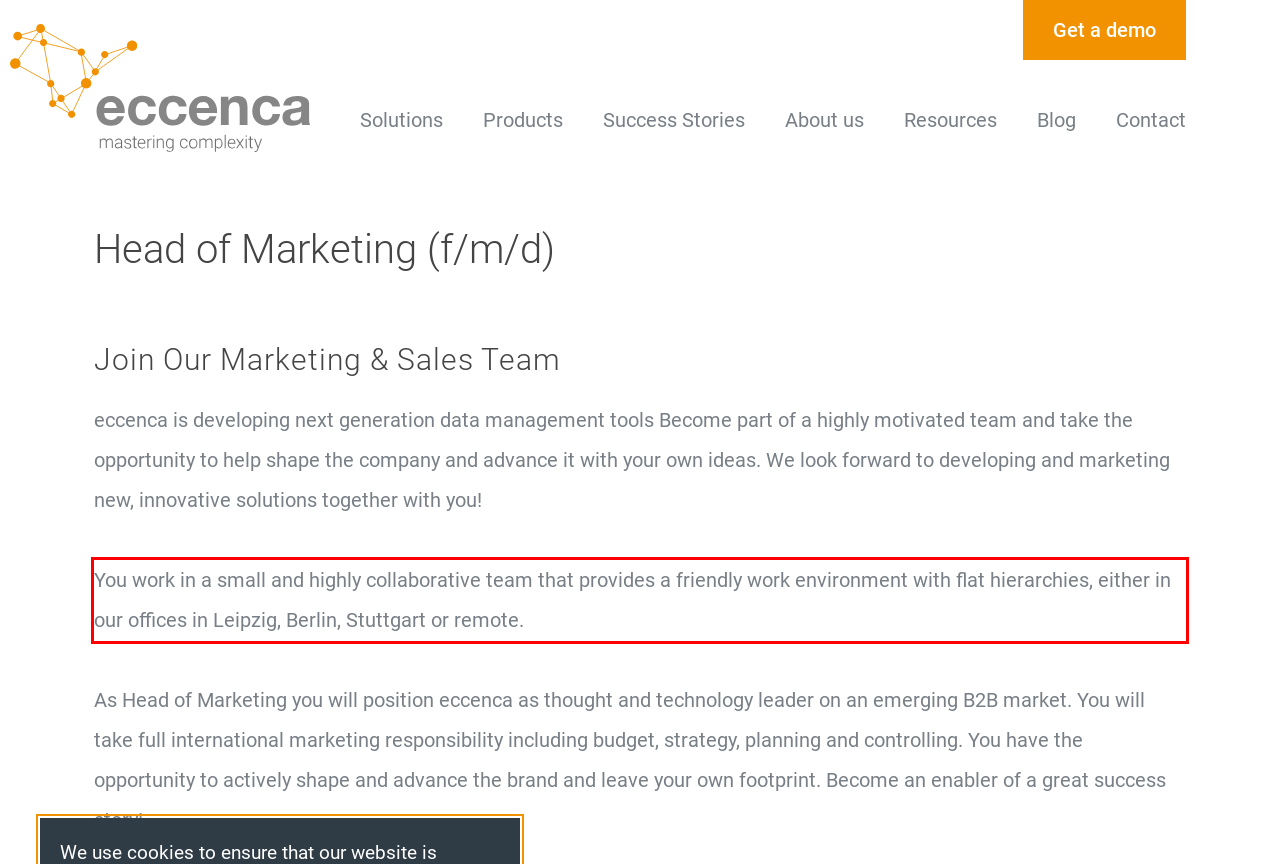Examine the screenshot of the webpage, locate the red bounding box, and generate the text contained within it.

You work in a small and highly collaborative team that provides a friendly work environment with flat hierarchies, either in our offices in Leipzig, Berlin, Stuttgart or remote.